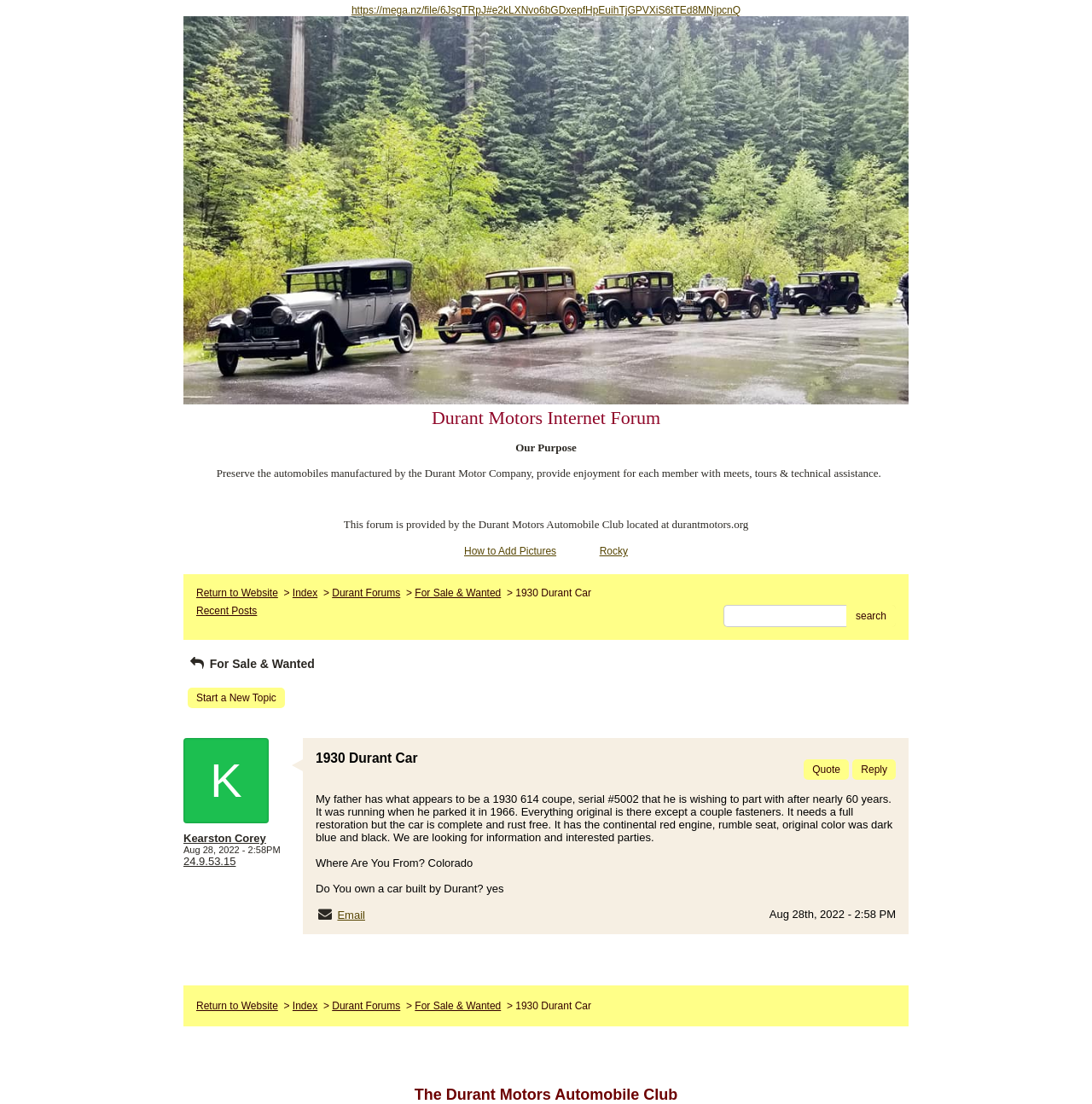What is the purpose of the Durant Motors Automobile Club?
Please provide a single word or phrase as the answer based on the screenshot.

Preserve Durant automobiles